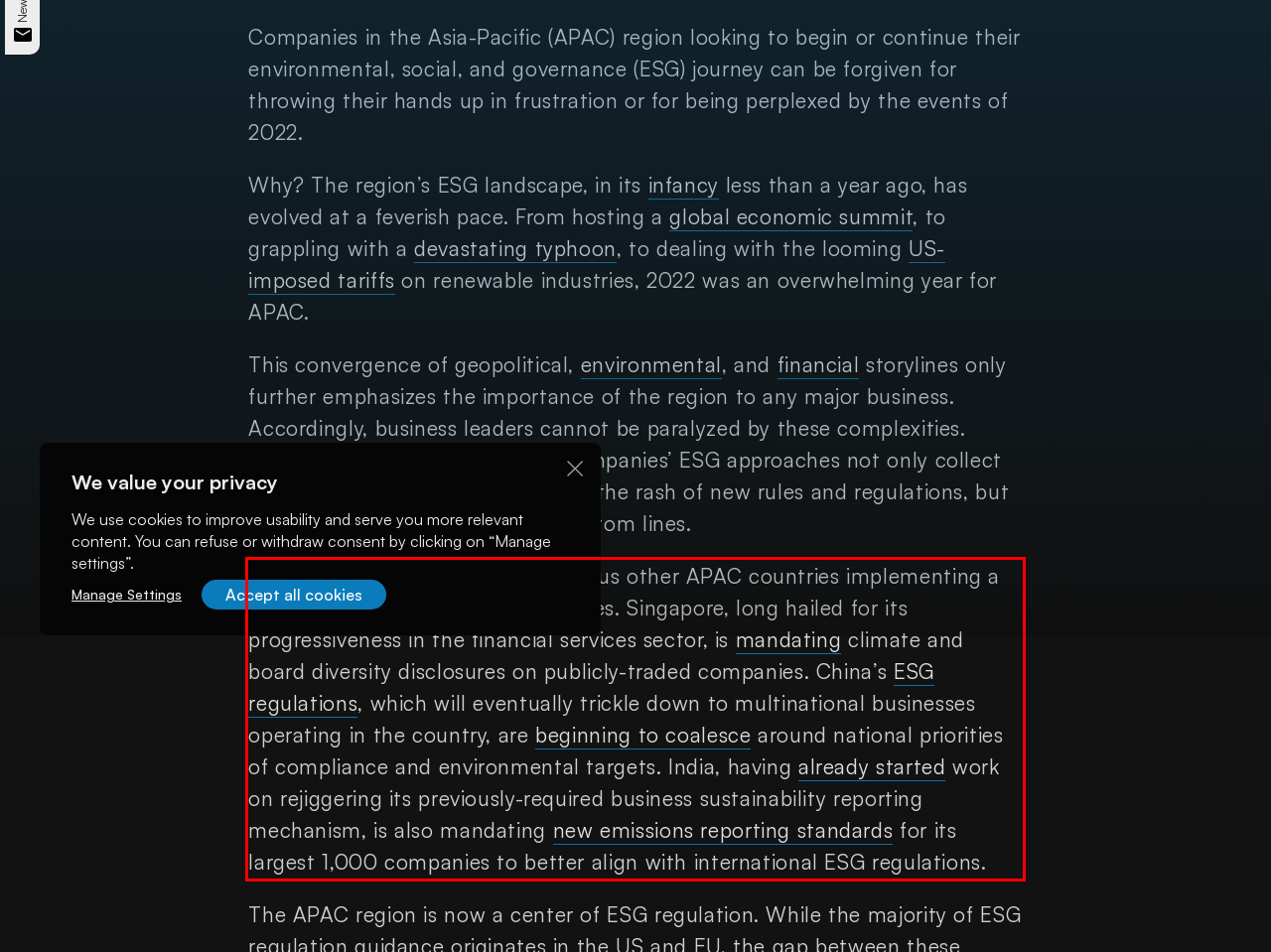You are provided with a screenshot of a webpage containing a red bounding box. Please extract the text enclosed by this red bounding box.

The calendar year also saw numerous other APAC countries implementing a variety of mandatory ESG disclosures. Singapore, long hailed for its progressiveness in the financial services sector, is mandating climate and board diversity disclosures on publicly-traded companies. China’s ESG regulations, which will eventually trickle down to multinational businesses operating in the country, are beginning to coalesce around national priorities of compliance and environmental targets. India, having already started work on rejiggering its previously-required business sustainability reporting mechanism, is also mandating new emissions reporting standards for its largest 1,000 companies to better align with international ESG regulations.